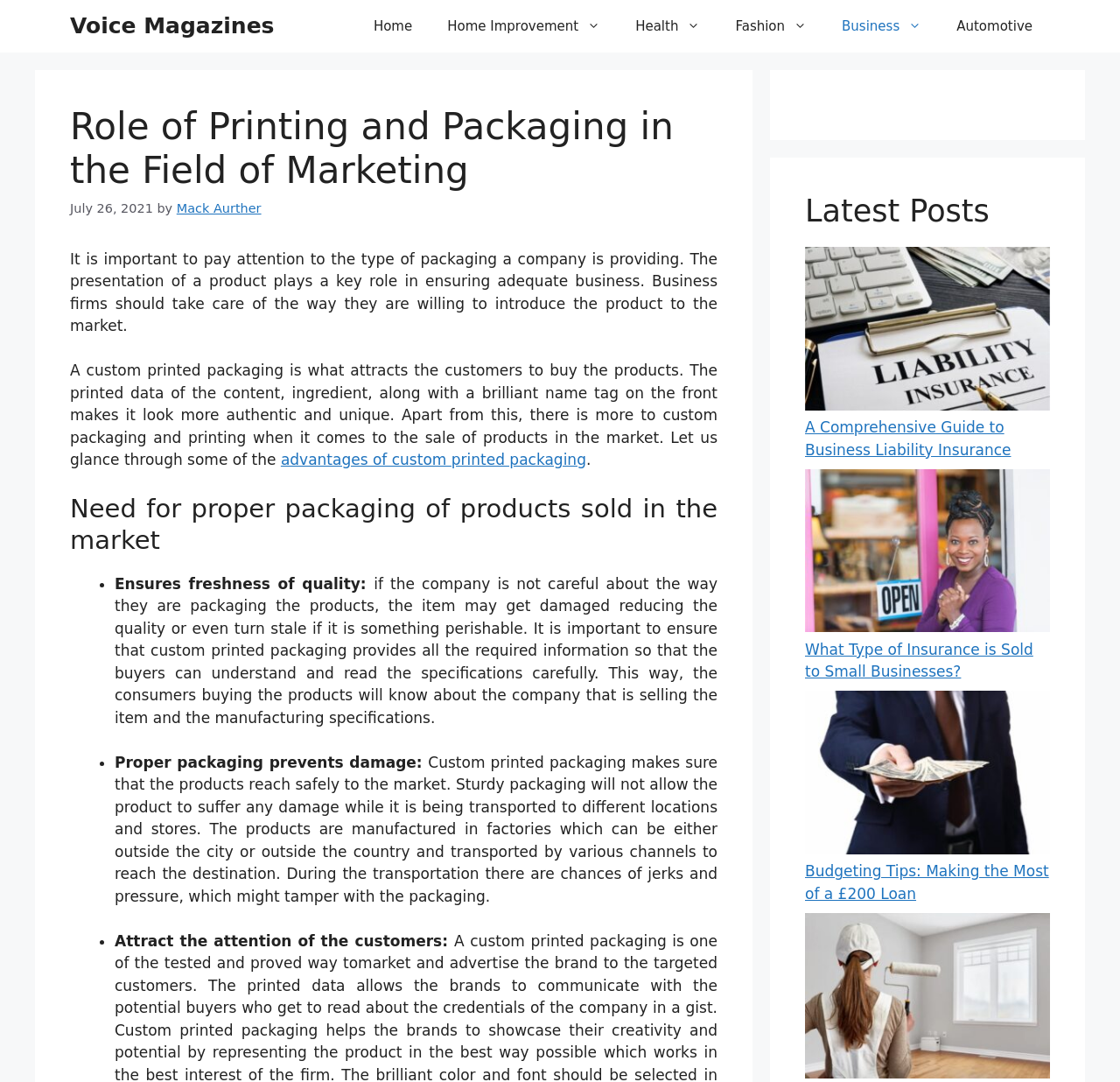Carefully observe the image and respond to the question with a detailed answer:
What is the author of the article?

The author of the article is mentioned as Mack Aurther, which is a link on the webpage.